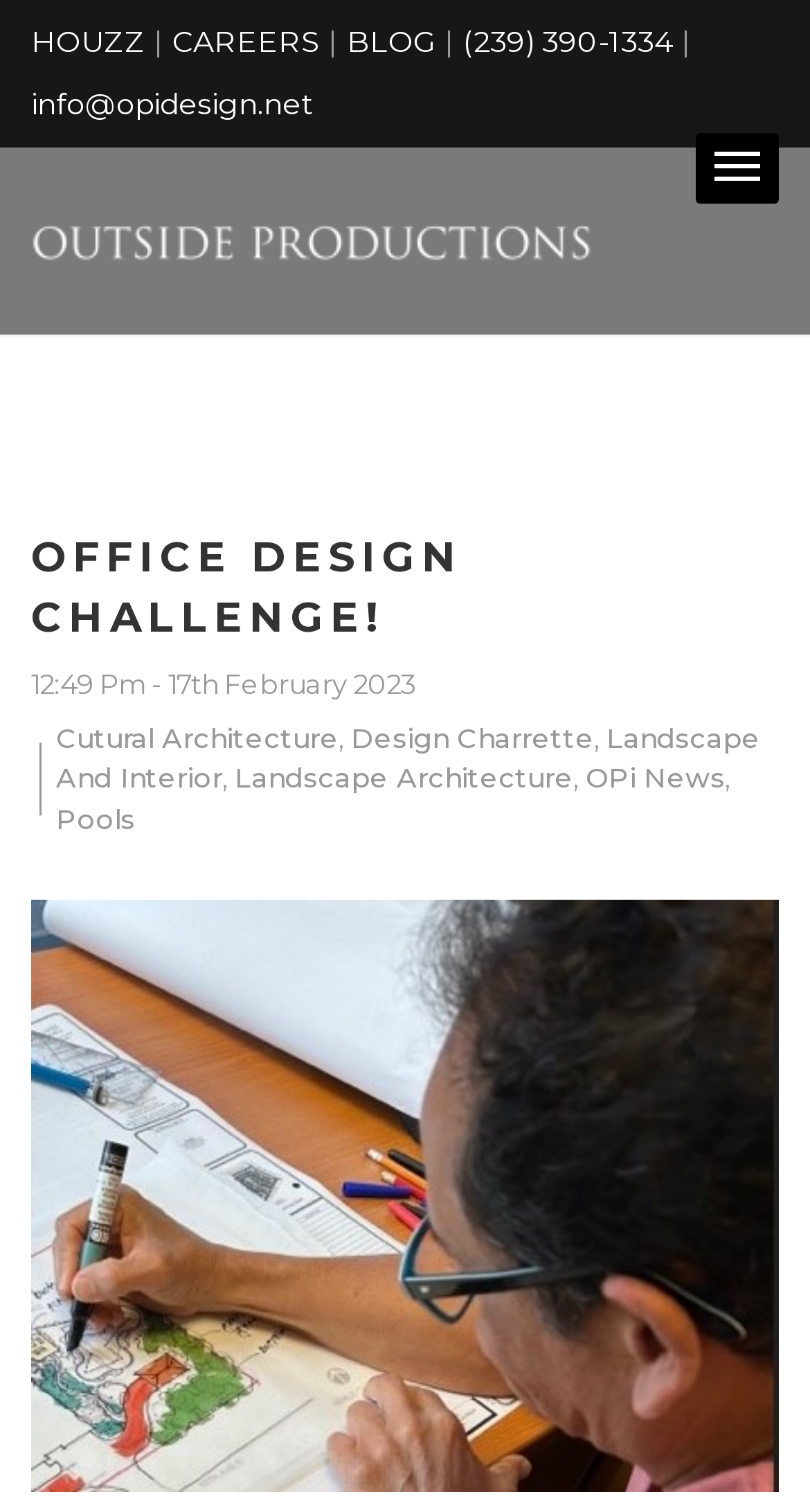From the screenshot, find the bounding box of the UI element matching this description: "sara@beneaththesurfacenews.com". Supply the bounding box coordinates in the form [left, top, right, bottom], each a float between 0 and 1.

None